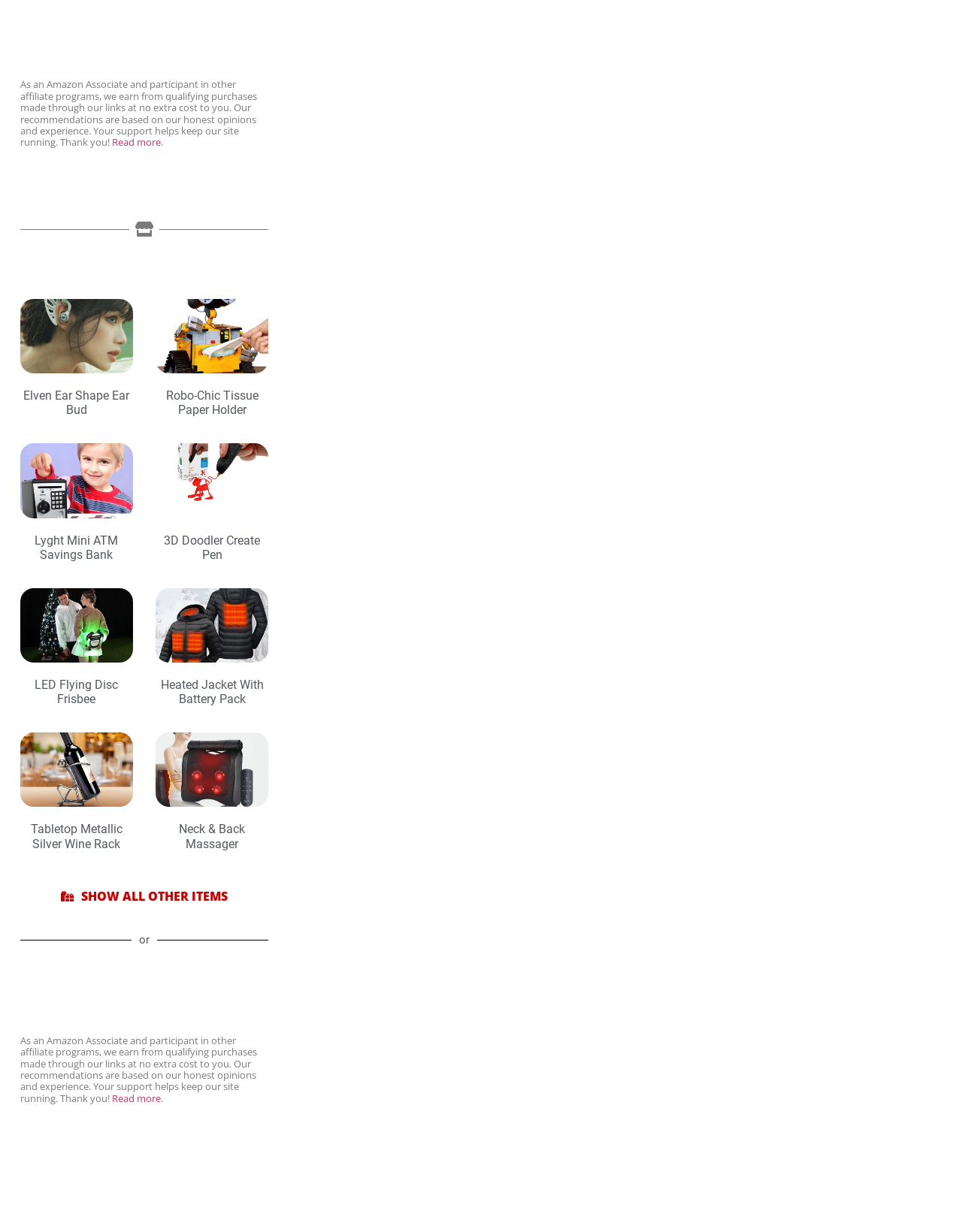Find and provide the bounding box coordinates for the UI element described with: "3D Doodler Create Pen".

[0.17, 0.433, 0.27, 0.456]